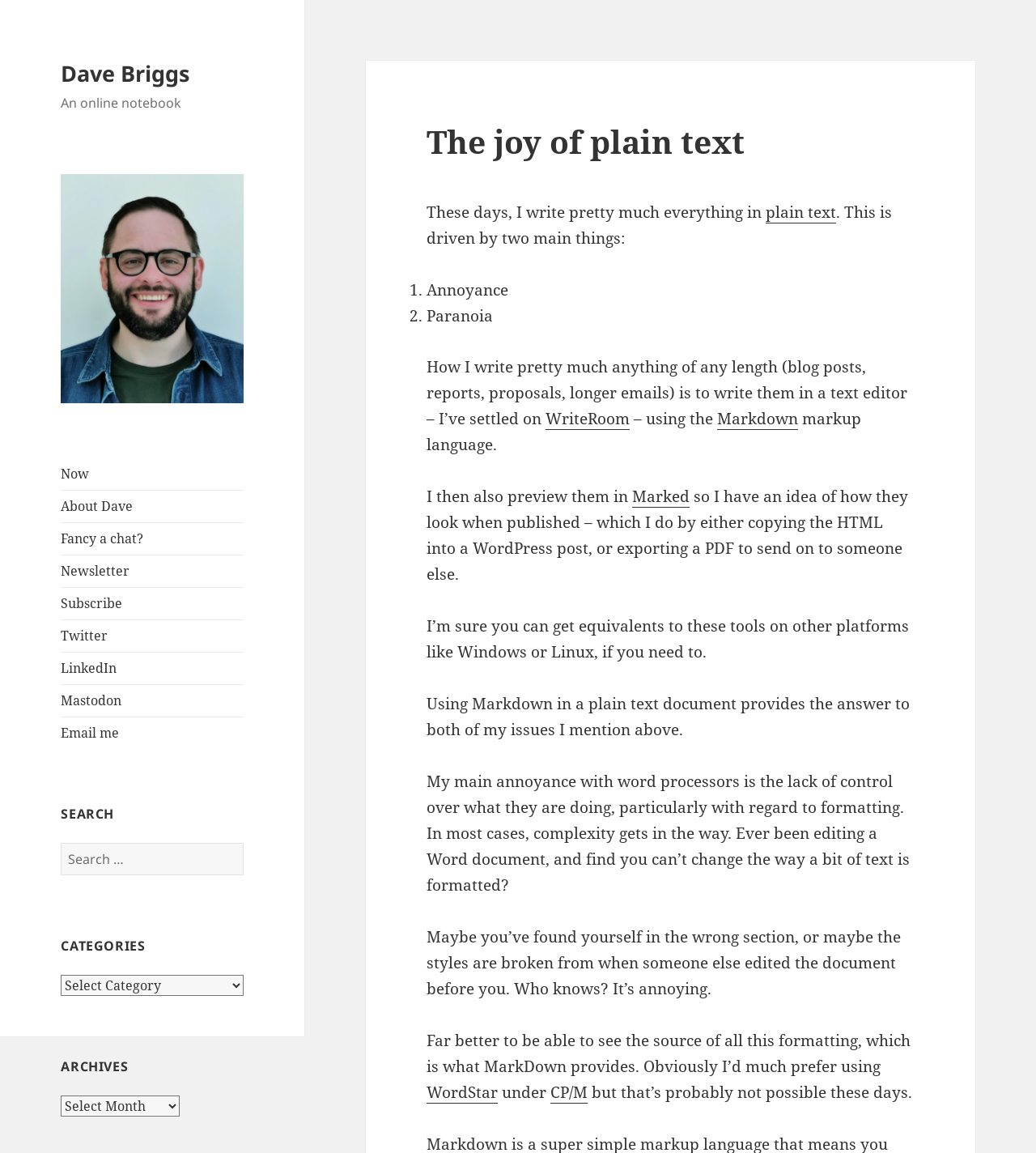Please specify the bounding box coordinates of the element that should be clicked to execute the given instruction: 'Search for something'. Ensure the coordinates are four float numbers between 0 and 1, expressed as [left, top, right, bottom].

[0.059, 0.731, 0.235, 0.759]